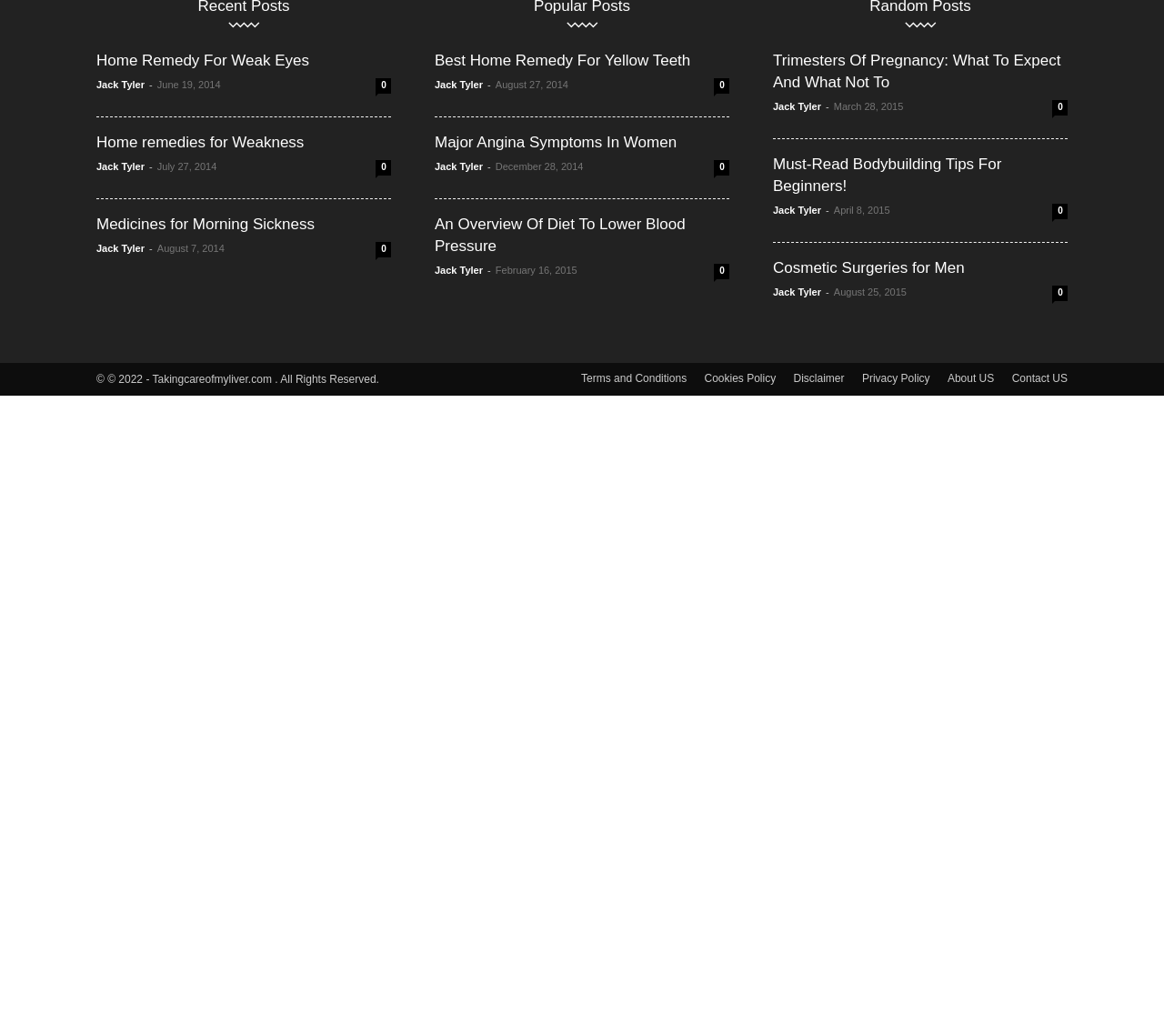What is the author of the first article?
Look at the image and answer the question with a single word or phrase.

Jack Tyler